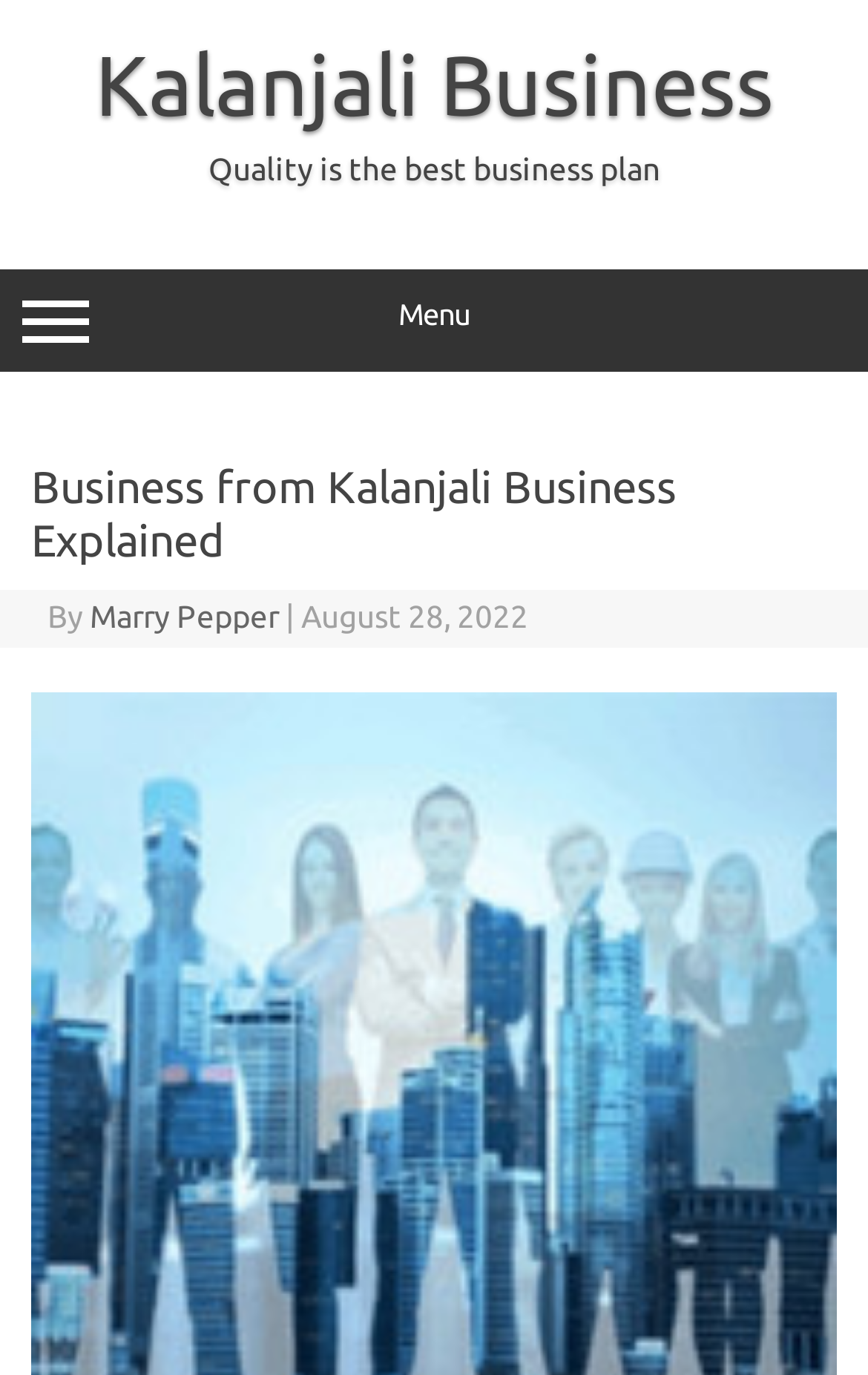Bounding box coordinates are specified in the format (top-left x, top-left y, bottom-right x, bottom-right y). All values are floating point numbers bounded between 0 and 1. Please provide the bounding box coordinate of the region this sentence describes: Menu

[0.0, 0.196, 1.0, 0.27]